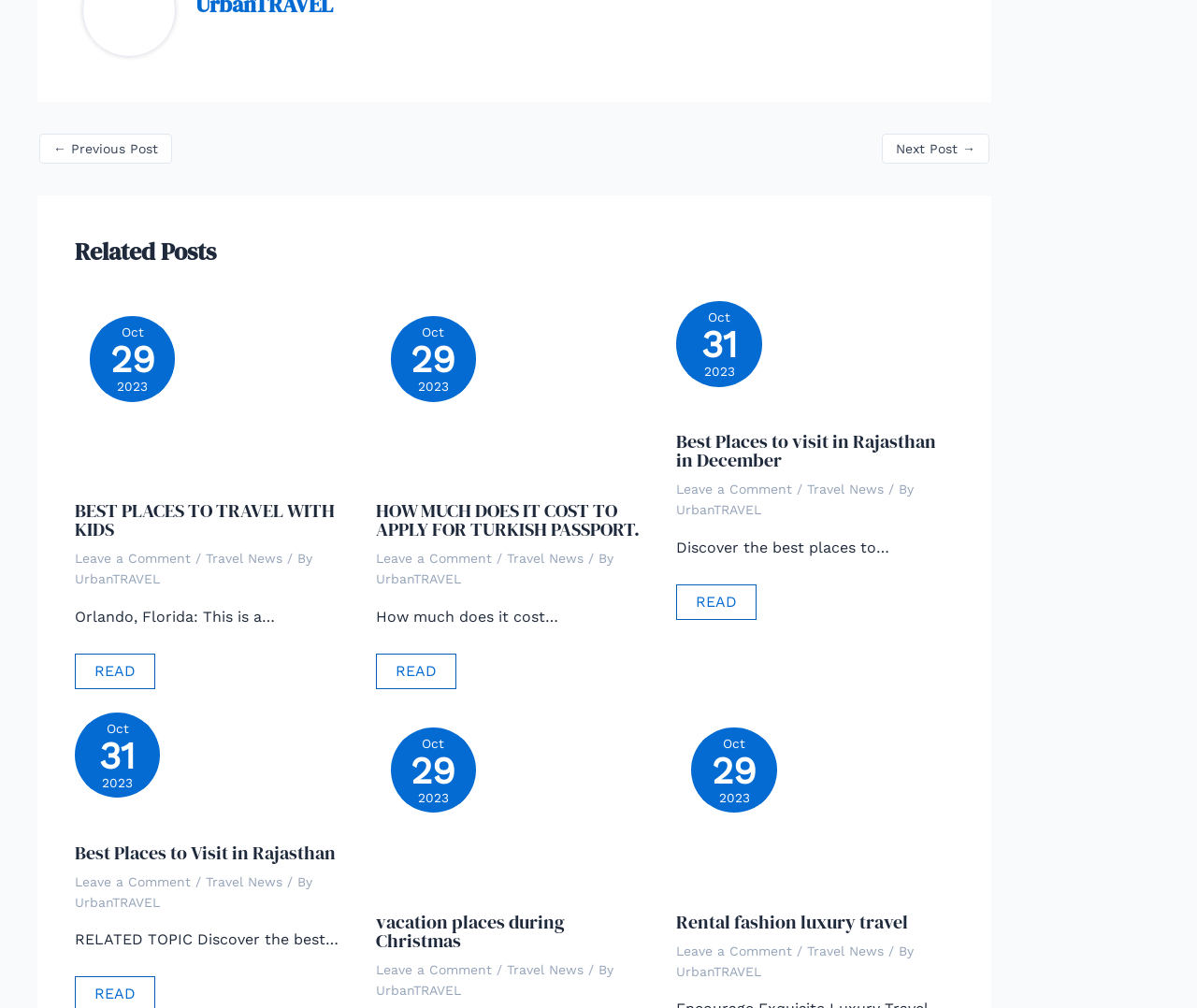Using the provided description vacation places during Christmas, find the bounding box coordinates for the UI element. Provide the coordinates in (top-left x, top-left y, bottom-right x, bottom-right y) format, ensuring all values are between 0 and 1.

[0.314, 0.901, 0.472, 0.946]